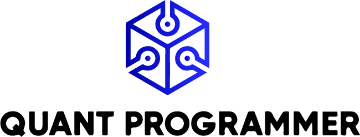What is the color of the typography? Please answer the question using a single word or phrase based on the image.

Black